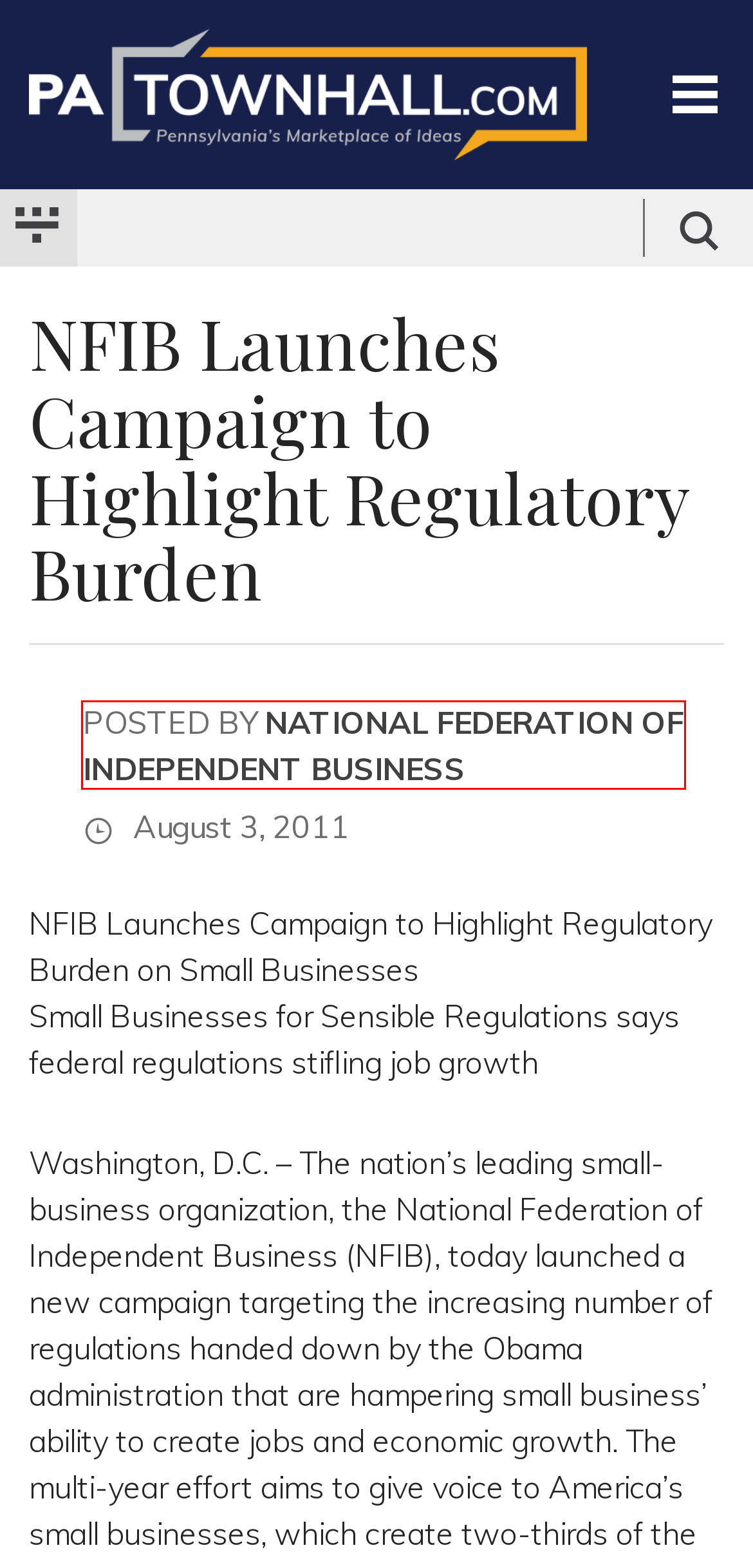Look at the screenshot of a webpage that includes a red bounding box around a UI element. Select the most appropriate webpage description that matches the page seen after clicking the highlighted element. Here are the candidates:
A. National Federation of Independent Business Archives - PA Town Hall
B. Home | The Lincoln Institute of Public Opinion
C. PA Town Hall
D. Shapiro Touts State Spending to Develop Westmoreland County Industrial Sites - PA Town Hall
E. The Left's Jedi Mind Tricks - PA Town Hall
F. Joe Biden: Fabulist-in-Chief - PA Town Hall
G. Sitemap - PA Town Hall
H. Parents and Children Vs Politicians and Teacher Unions - PA Town Hall

A